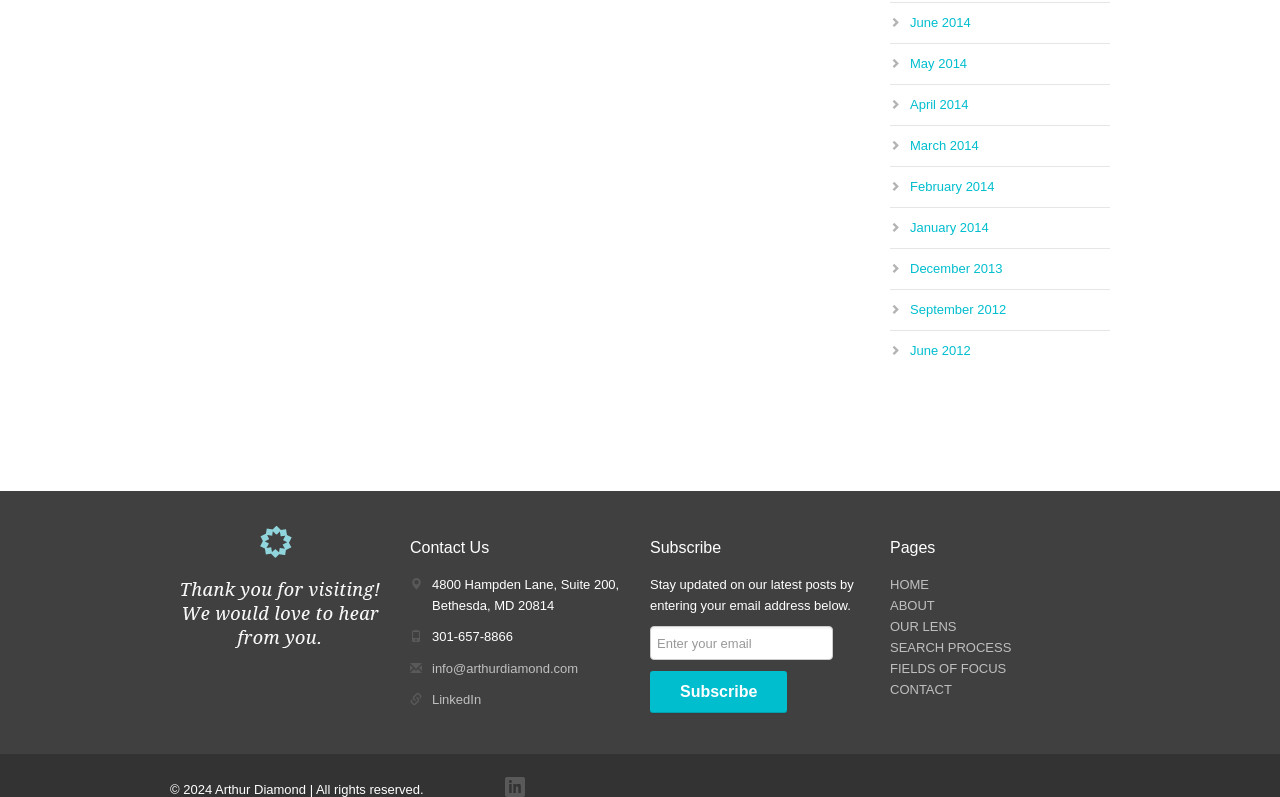Find the bounding box coordinates corresponding to the UI element with the description: "Sign in". The coordinates should be formatted as [left, top, right, bottom], with values as floats between 0 and 1.

None